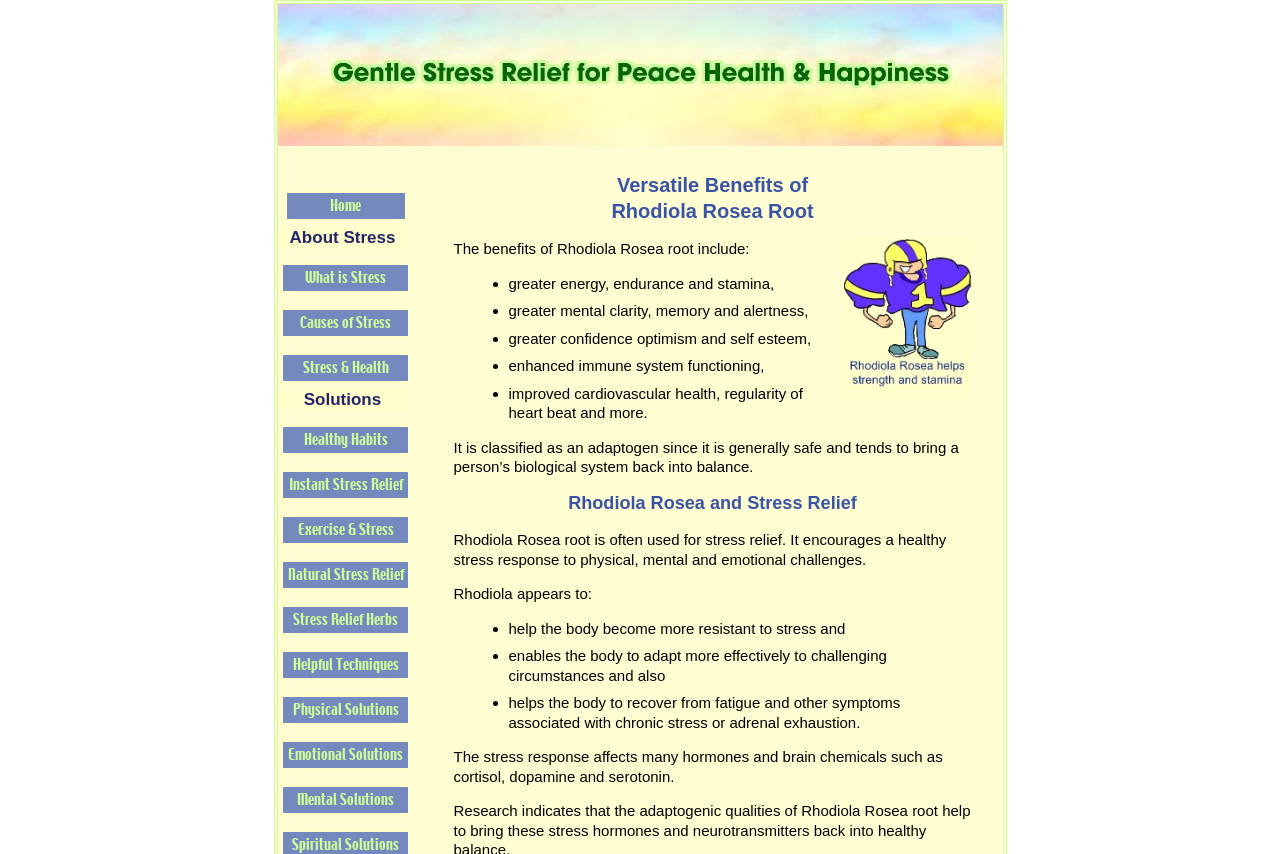Locate the bounding box coordinates of the UI element described by: "Physical Solutions". The bounding box coordinates should consist of four float numbers between 0 and 1, i.e., [left, top, right, bottom].

[0.218, 0.813, 0.321, 0.85]